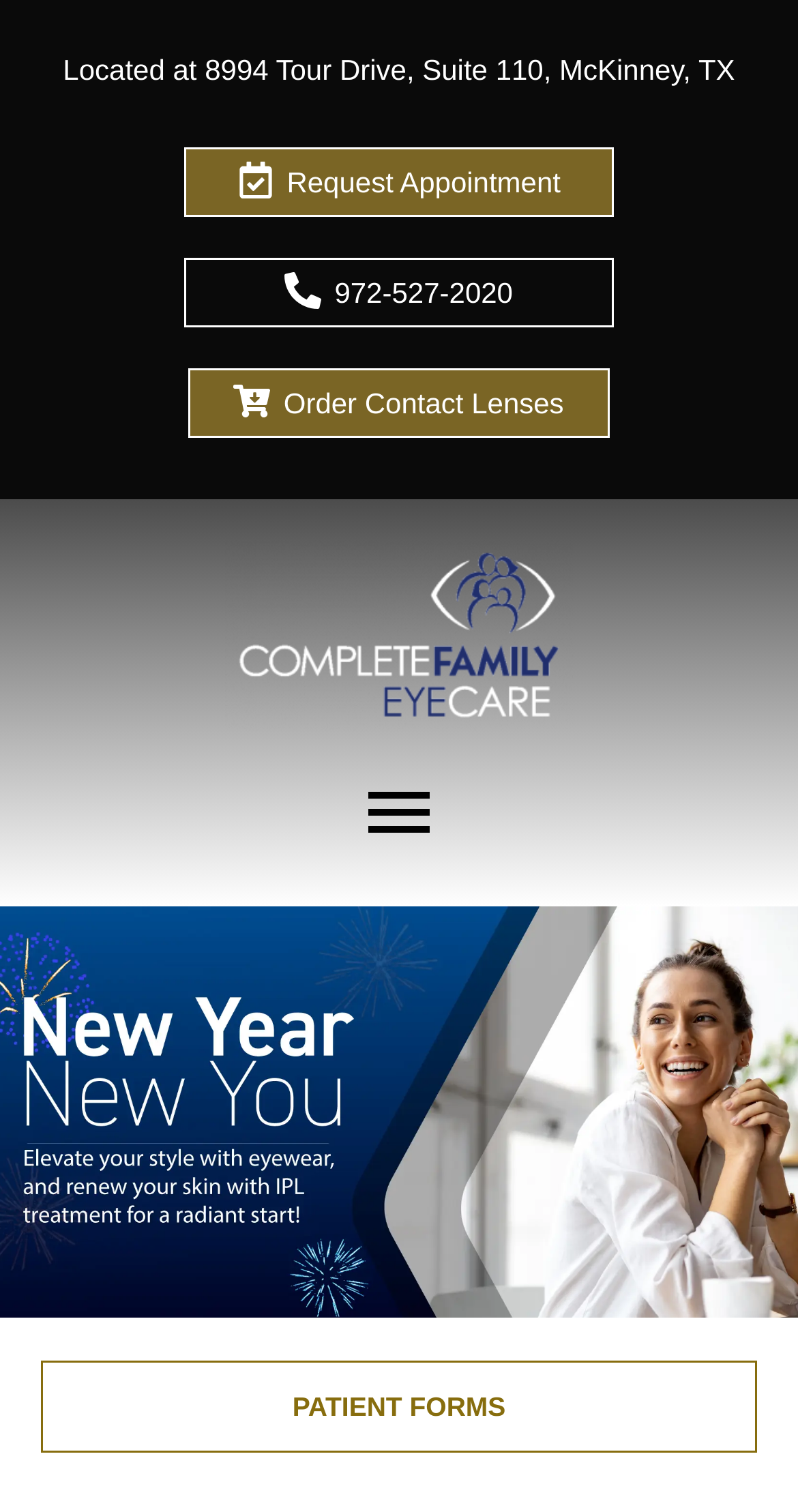Calculate the bounding box coordinates for the UI element based on the following description: "Order Contact Lenses". Ensure the coordinates are four float numbers between 0 and 1, i.e., [left, top, right, bottom].

[0.237, 0.244, 0.763, 0.29]